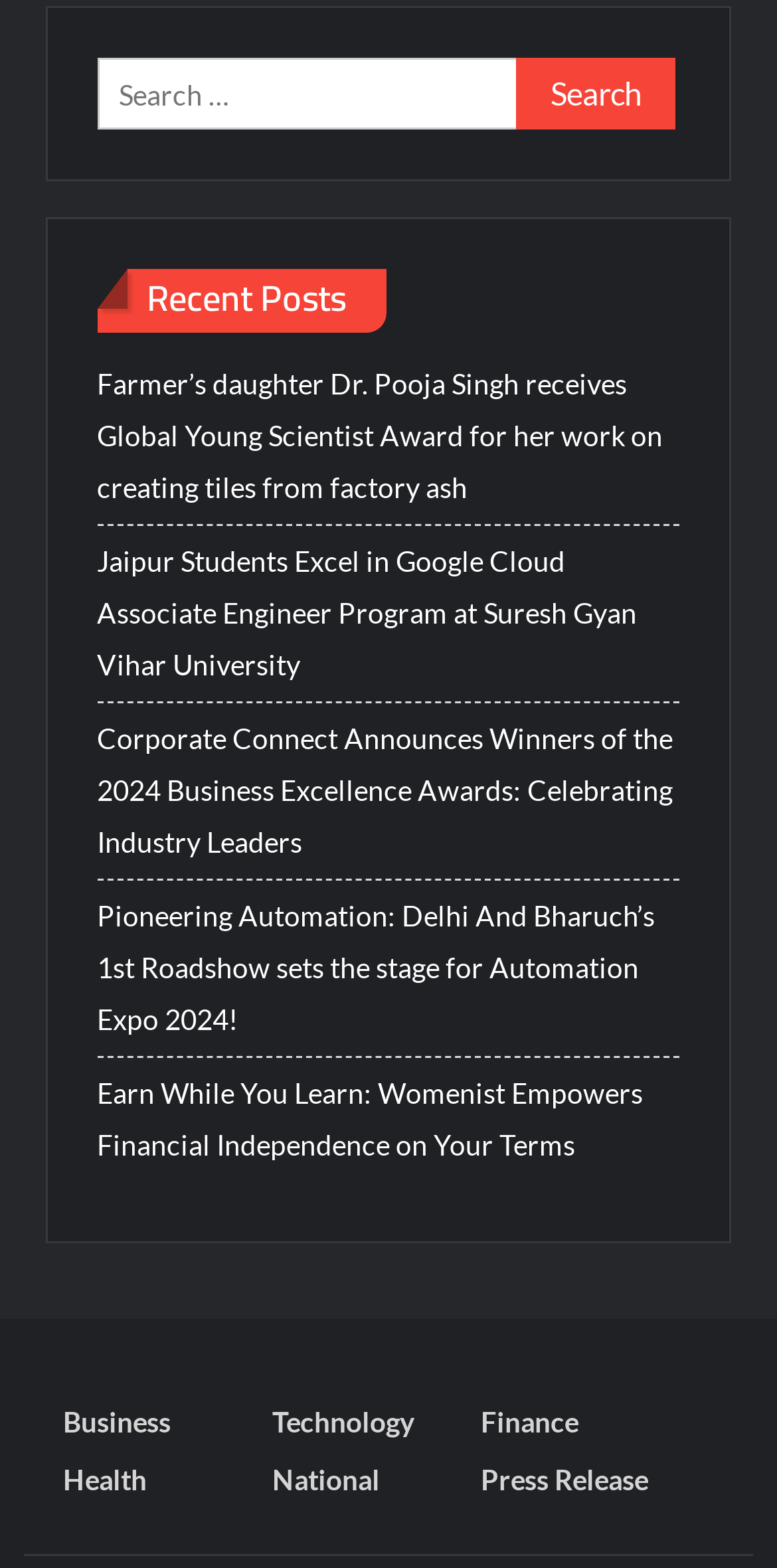What is the function of the button next to the search box?
Carefully examine the image and provide a detailed answer to the question.

The button next to the search box has the label 'Search', which suggests that it is intended to submit the search query entered in the search box and retrieve relevant results.